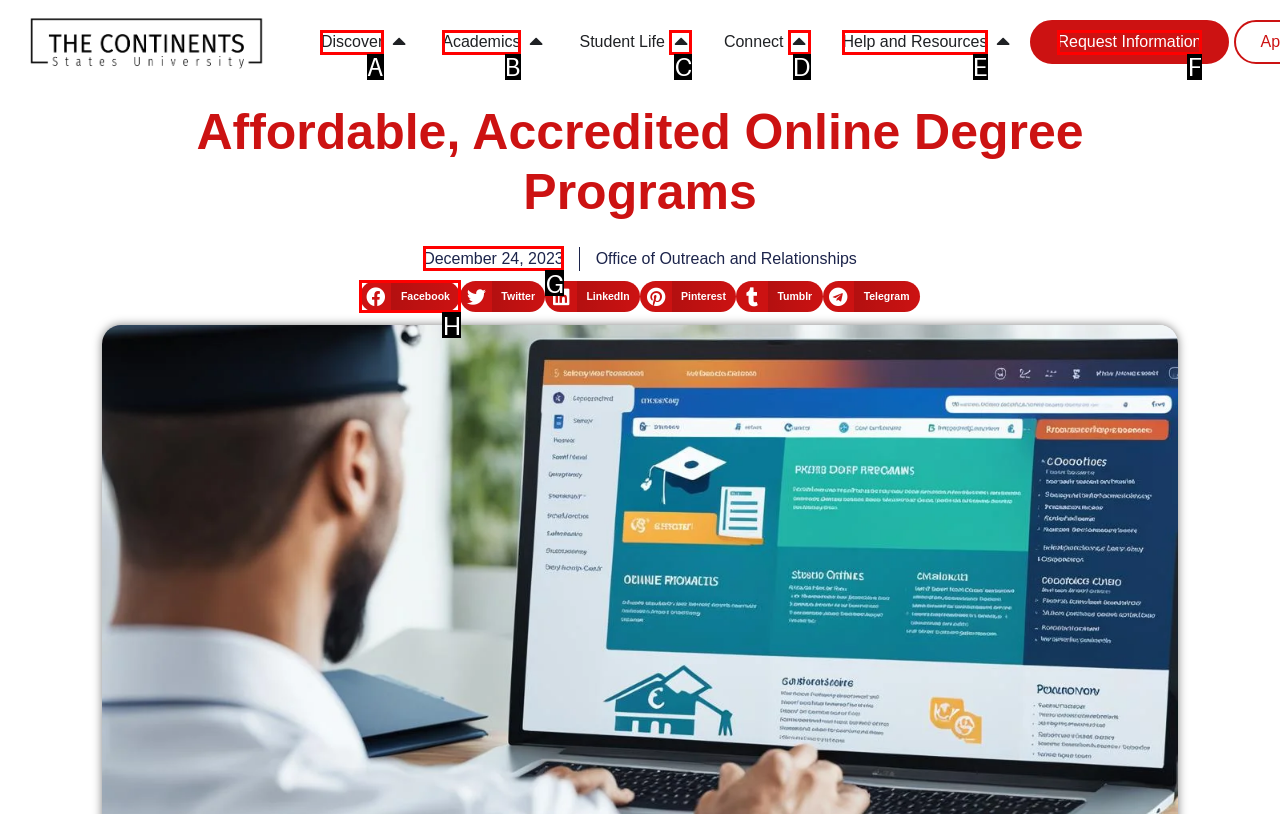Tell me the letter of the UI element I should click to accomplish the task: Share on Facebook based on the choices provided in the screenshot.

H